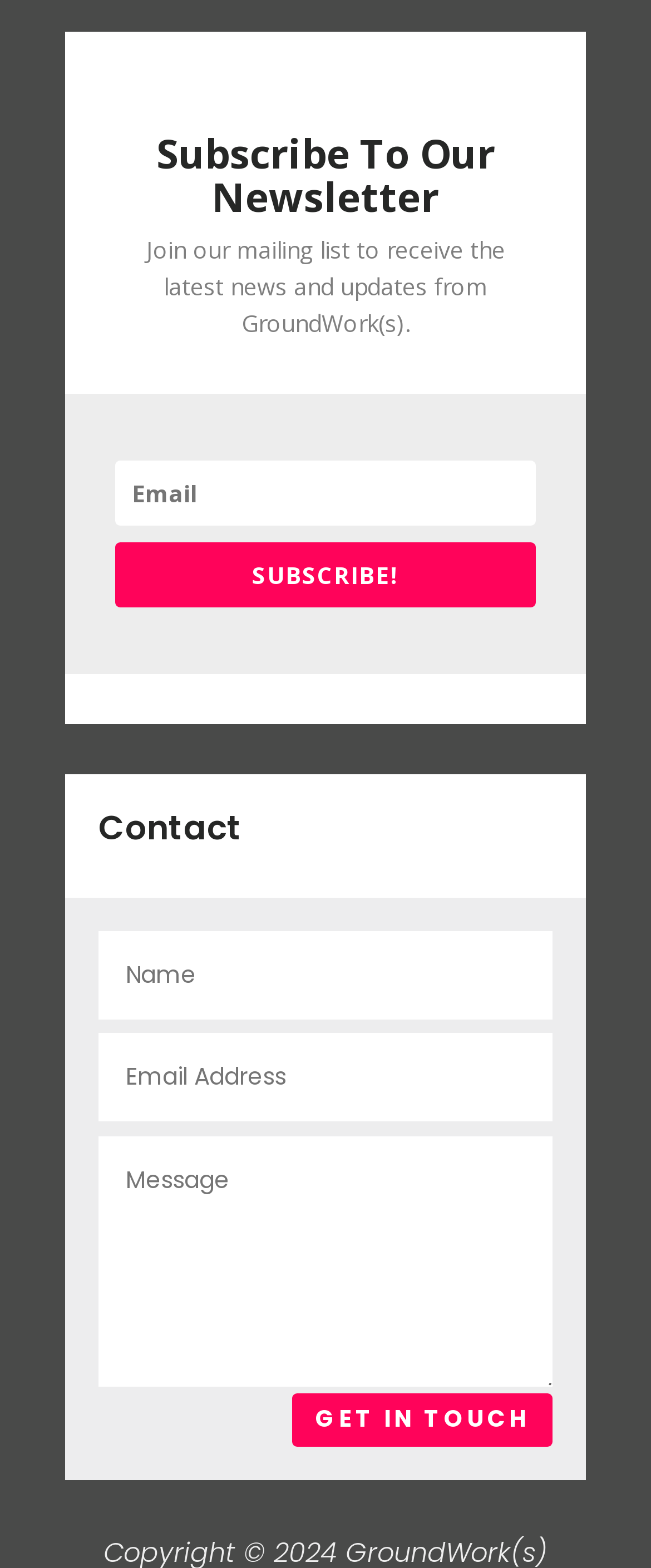Based on the image, provide a detailed response to the question:
What is the text above the 'Contact' section?

The heading above the 'Contact' section is 'Subscribe To Our Newsletter', which indicates that the section is used to subscribe to the GroundWork(s) newsletter.